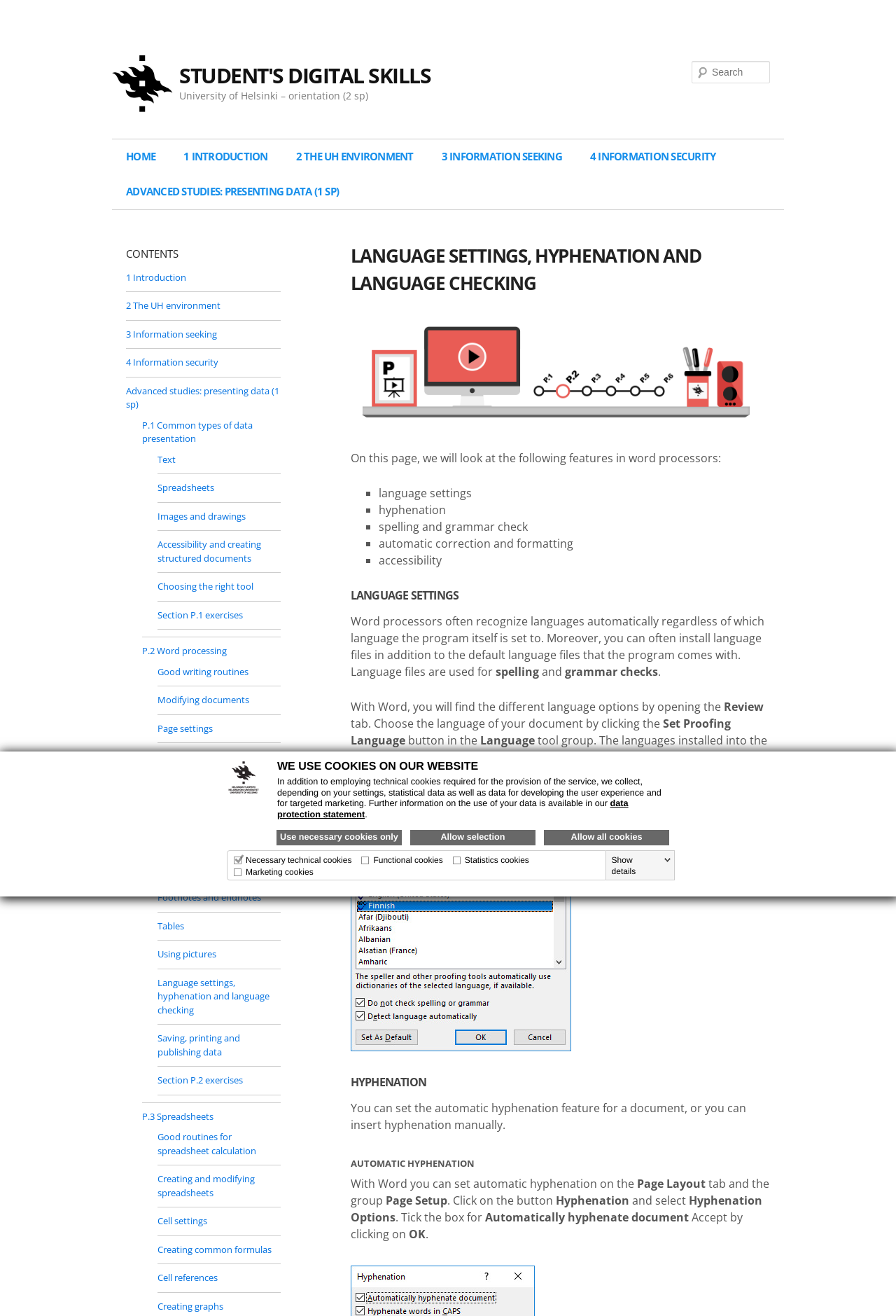Please provide a comprehensive answer to the question based on the screenshot: What is the function of the 'Set Proofing Language' button?

The 'Set Proofing Language' button is used to choose the language of the document, which allows the spell checker and other language features to check the language based on the correct dictionary.